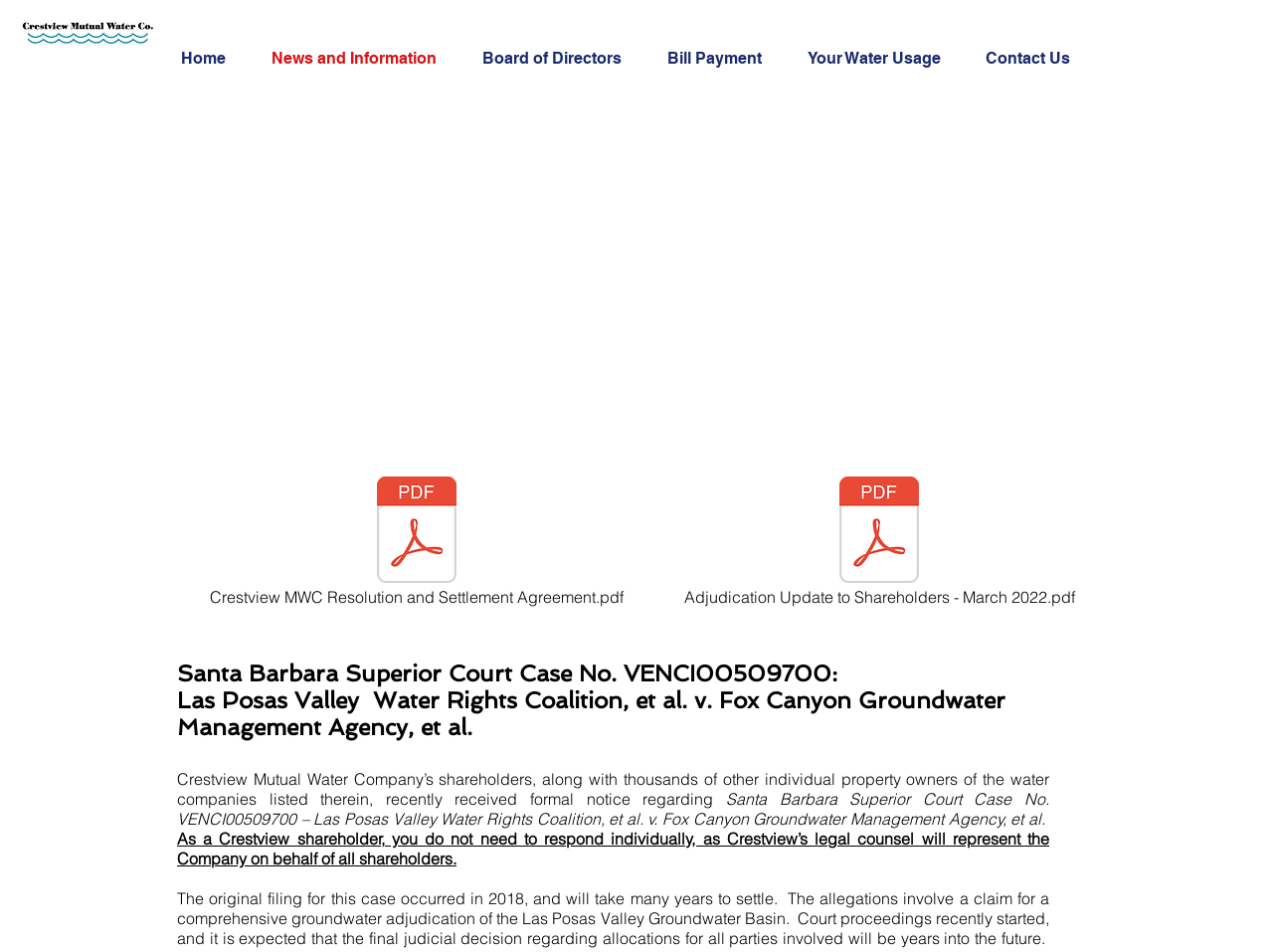Show the bounding box coordinates of the element that should be clicked to complete the task: "Learn about Getting Started".

None